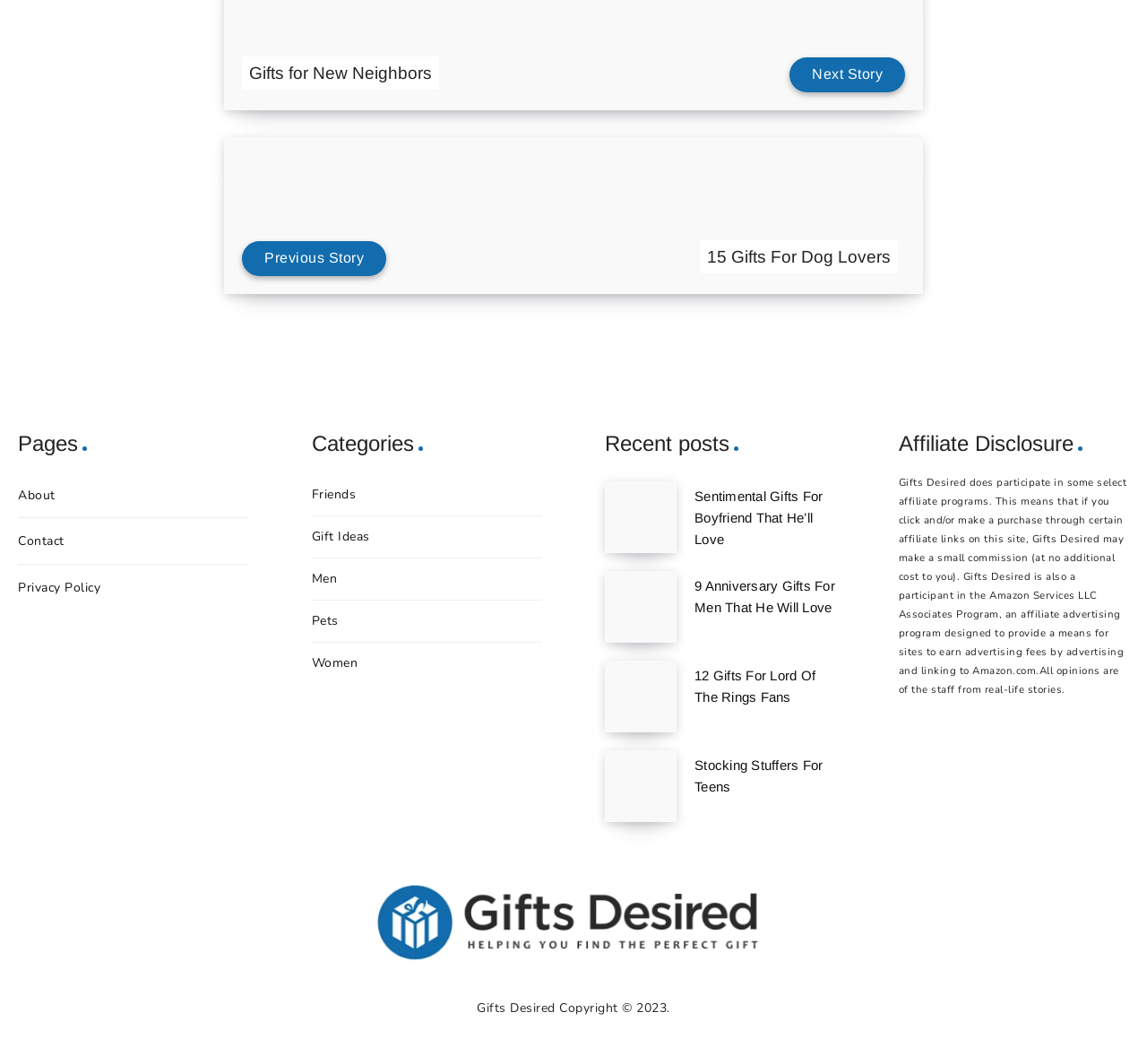Given the element description "Stocking Stuffers For Teens" in the screenshot, predict the bounding box coordinates of that UI element.

[0.605, 0.712, 0.717, 0.746]